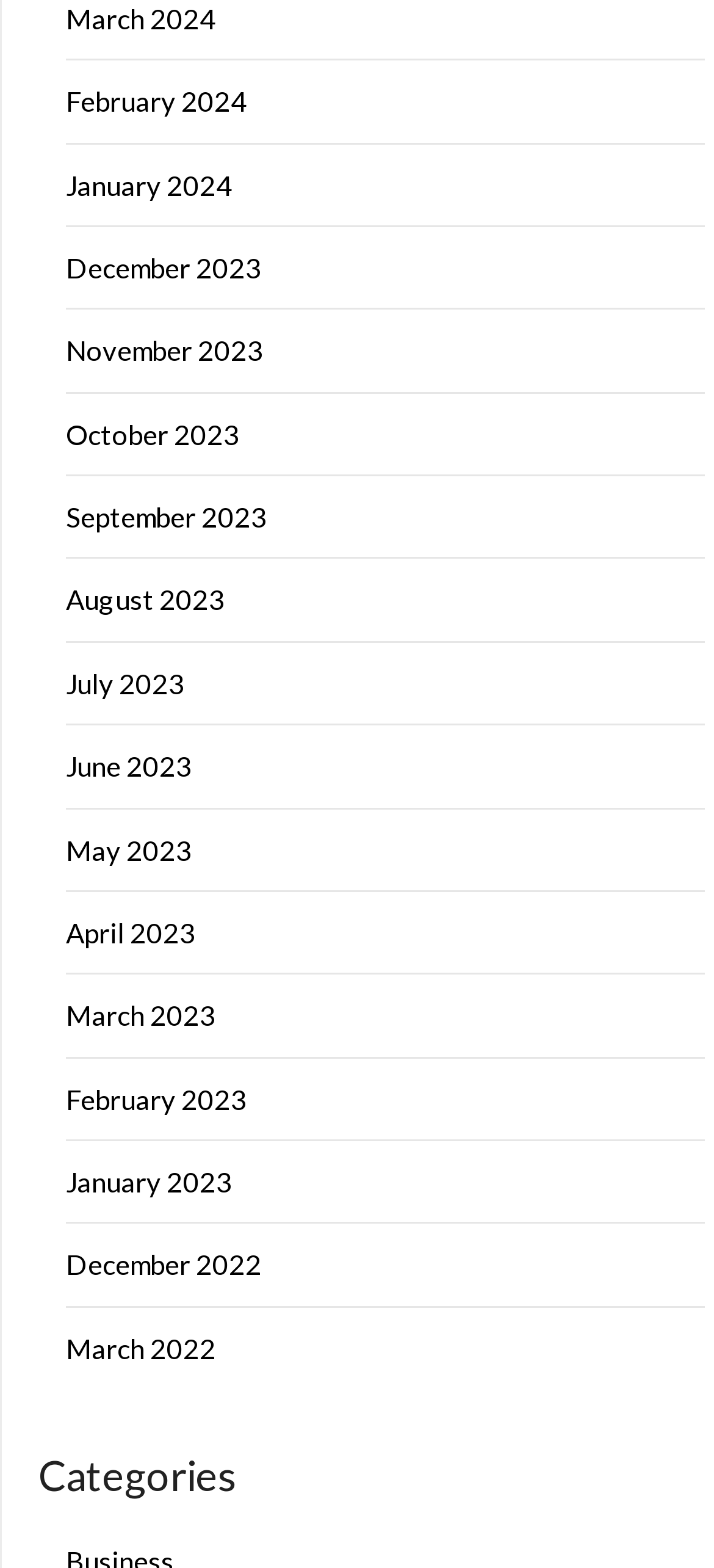What is the vertical position of the 'January 2024' link?
Using the details shown in the screenshot, provide a comprehensive answer to the question.

By comparing the y1 and y2 coordinates of the 'January 2024' link, I determined that it is located above the middle of the page, with a y1 value of 0.107 and a y2 value of 0.128.